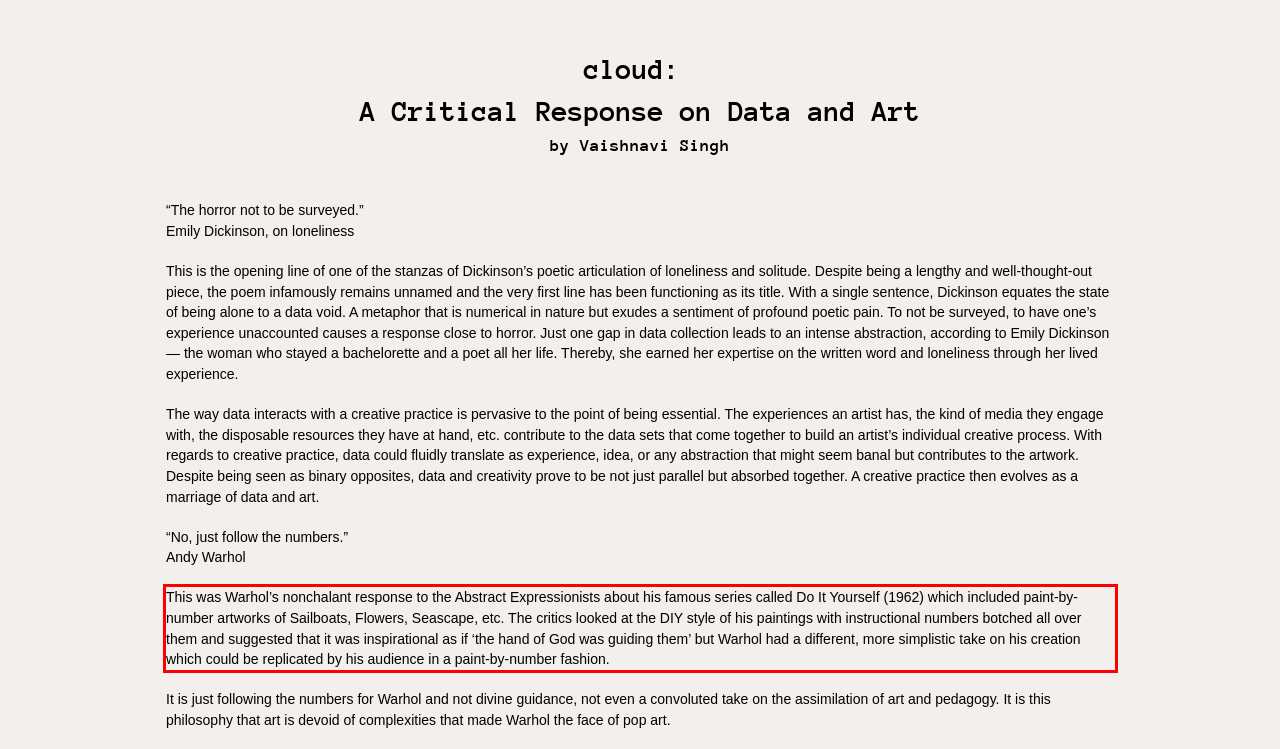You are provided with a screenshot of a webpage featuring a red rectangle bounding box. Extract the text content within this red bounding box using OCR.

This was Warhol’s nonchalant response to the Abstract Expressionists about his famous series called Do It Yourself (1962) which included paint-by-number artworks of Sailboats, Flowers, Seascape, etc. The critics looked at the DIY style of his paintings with instructional numbers botched all over them and suggested that it was inspirational as if ‘the hand of God was guiding them’ but Warhol had a different, more simplistic take on his creation which could be replicated by his audience in a paint-by-number fashion.